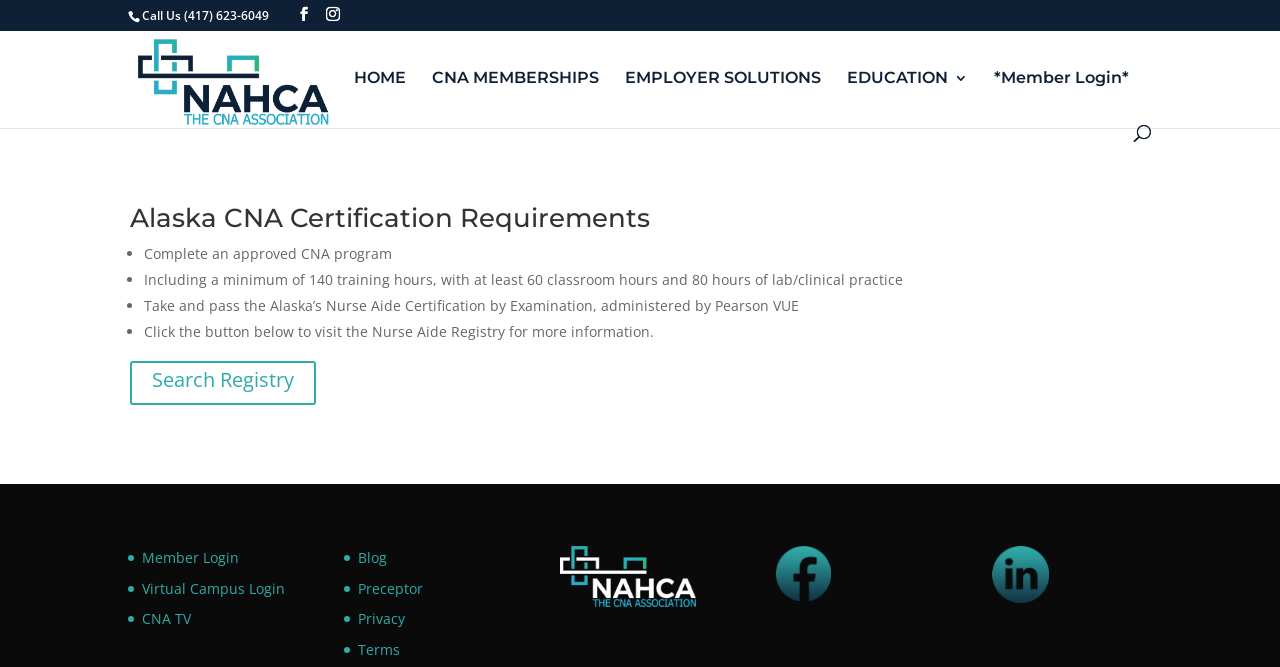What is the purpose of the search box?
Kindly offer a comprehensive and detailed response to the question.

I inferred the purpose of the search box by its location and label, which says 'Search for:', indicating that it is meant to be used to search for information on the webpage.